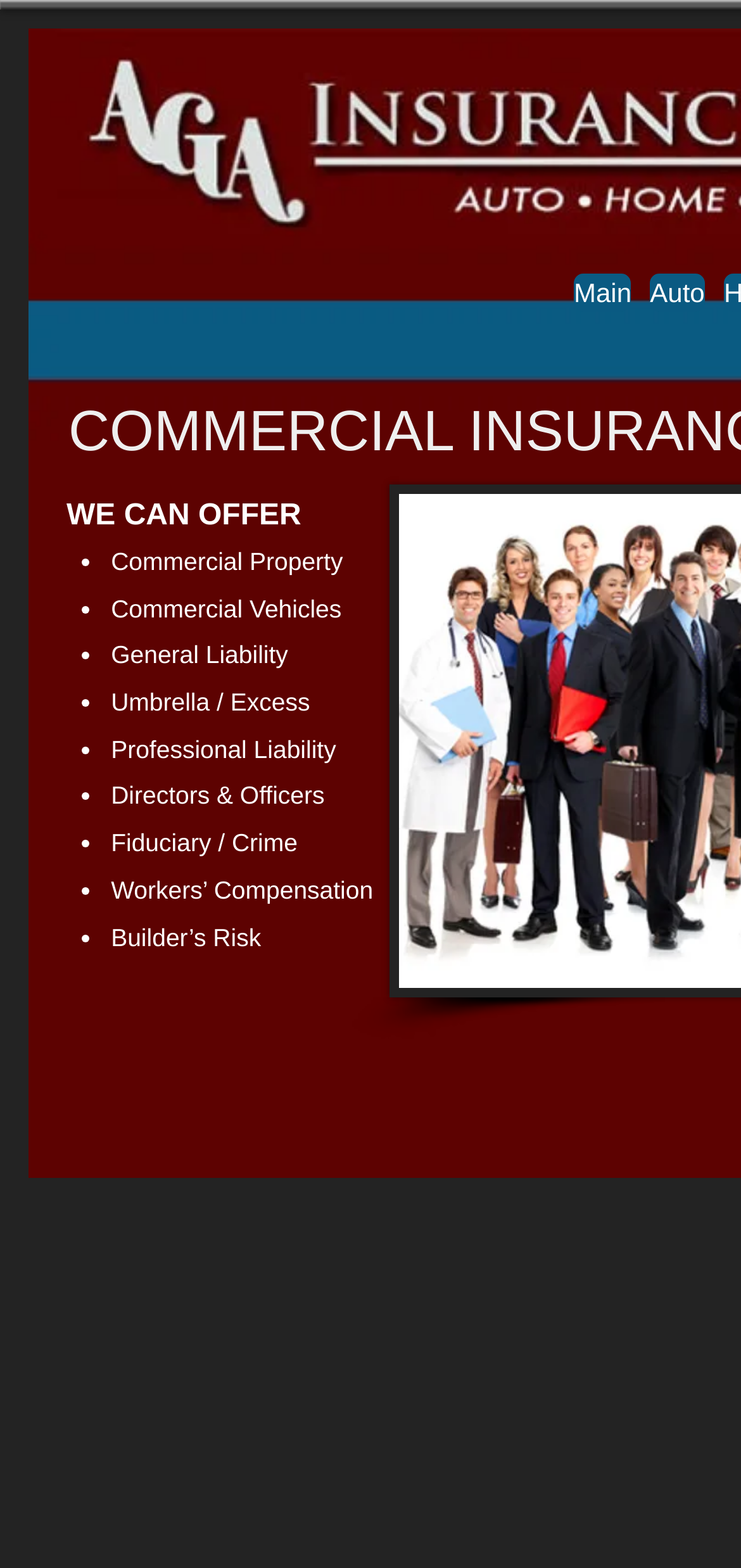Please find the bounding box coordinates for the clickable element needed to perform this instruction: "click Commercial Property".

[0.15, 0.349, 0.463, 0.367]